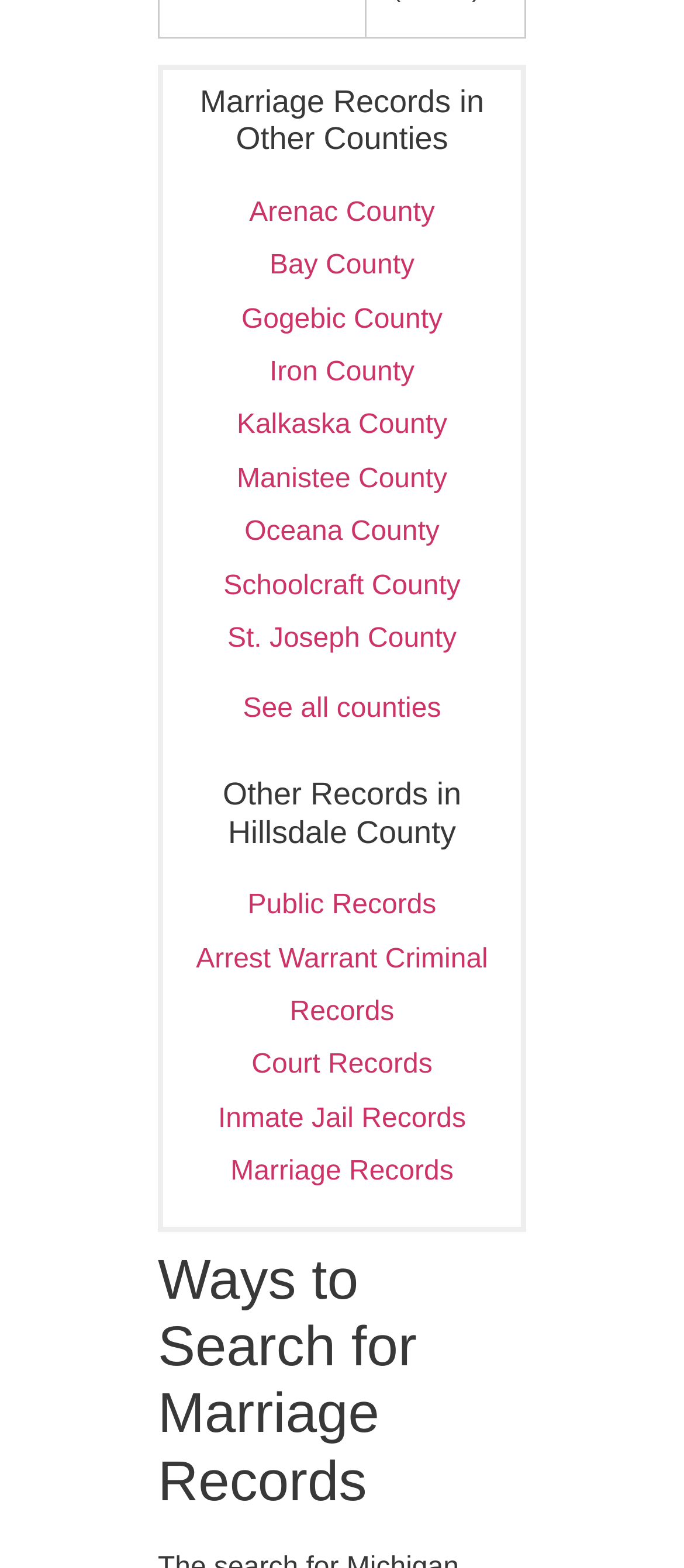What type of records can be found in Hillsdale County?
Based on the image content, provide your answer in one word or a short phrase.

Public Records, Arrest Warrant Criminal Records, Court Records, Inmate Jail Records, Marriage Records